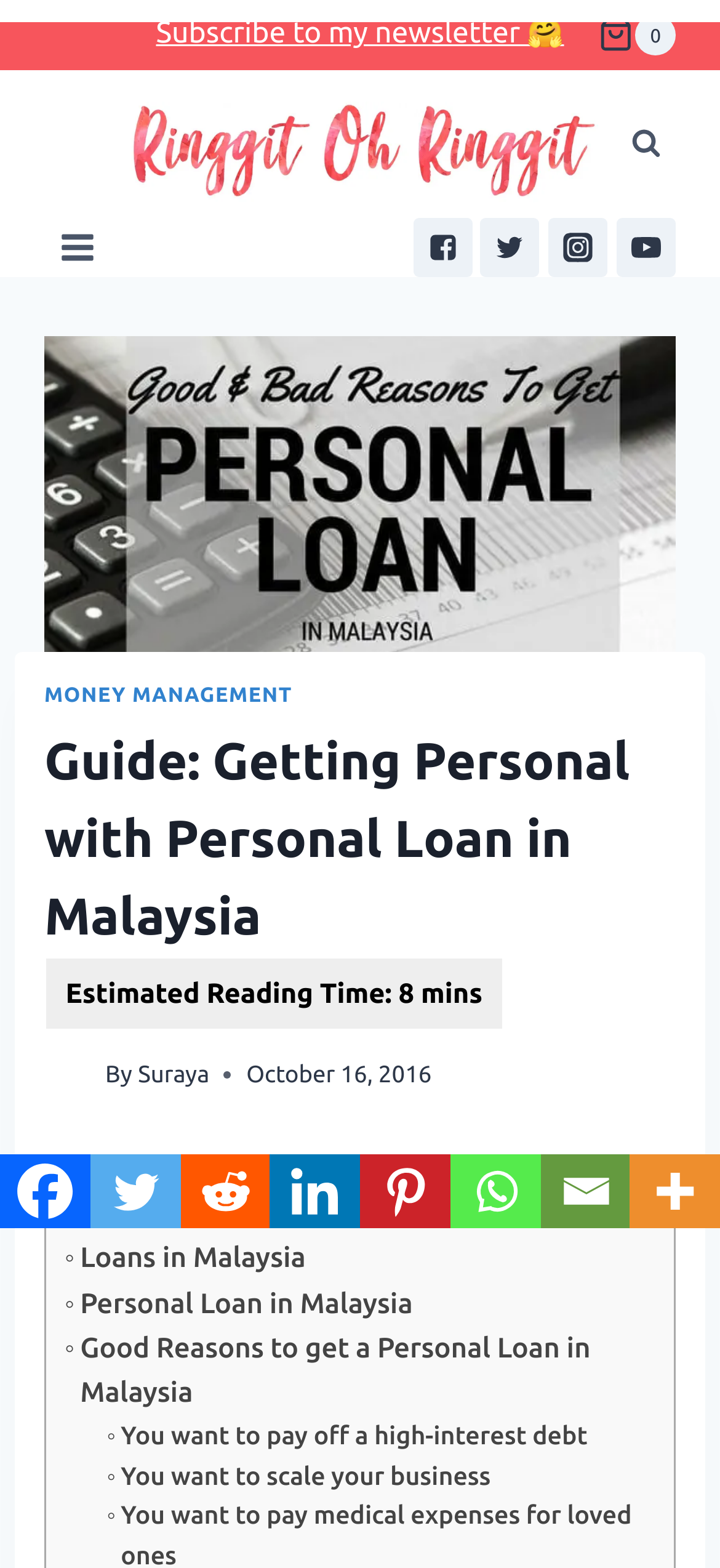Respond to the question below with a single word or phrase: What is the estimated reading time of the article?

8 mins